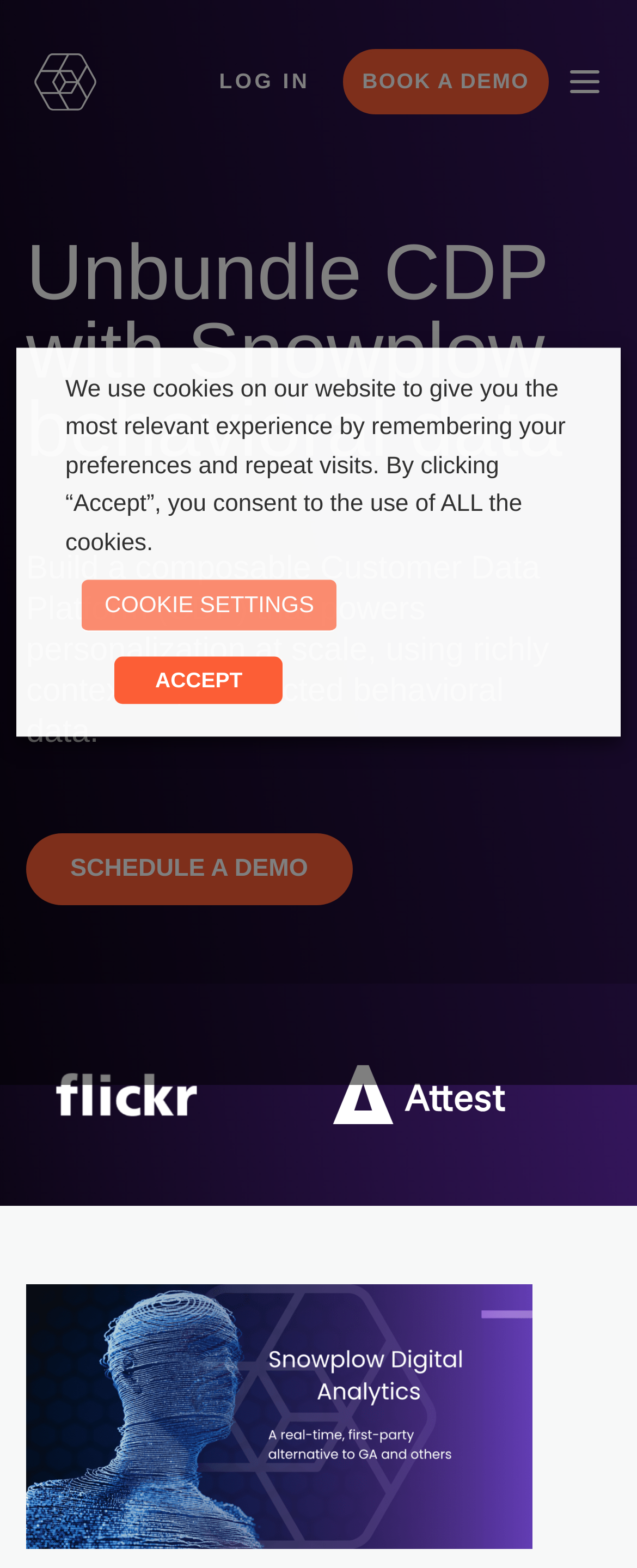What type of data is used for personalization?
Use the information from the image to give a detailed answer to the question.

According to the webpage, Snowplow helps build a composable Customer Data Platform (CDP) that powers personalization at scale using richly contextual, connected behavioral data.